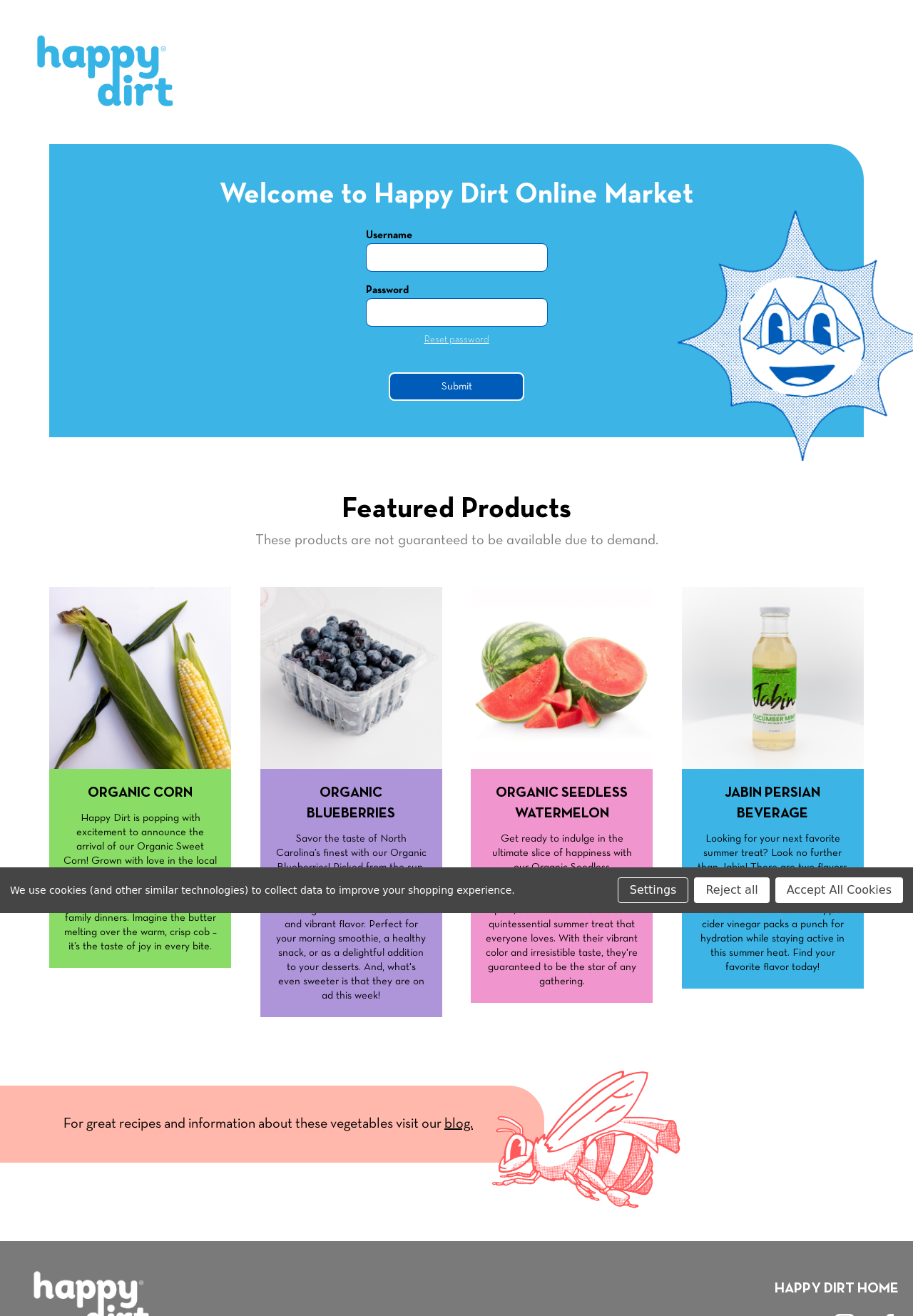Given the content of the image, can you provide a detailed answer to the question?
What is the purpose of the website?

Based on the webpage structure and content, it appears that the website is an online market where users can browse and purchase products, specifically organic food items. The presence of a login form, featured products section, and call-to-action buttons suggests that the website is designed for e-commerce.